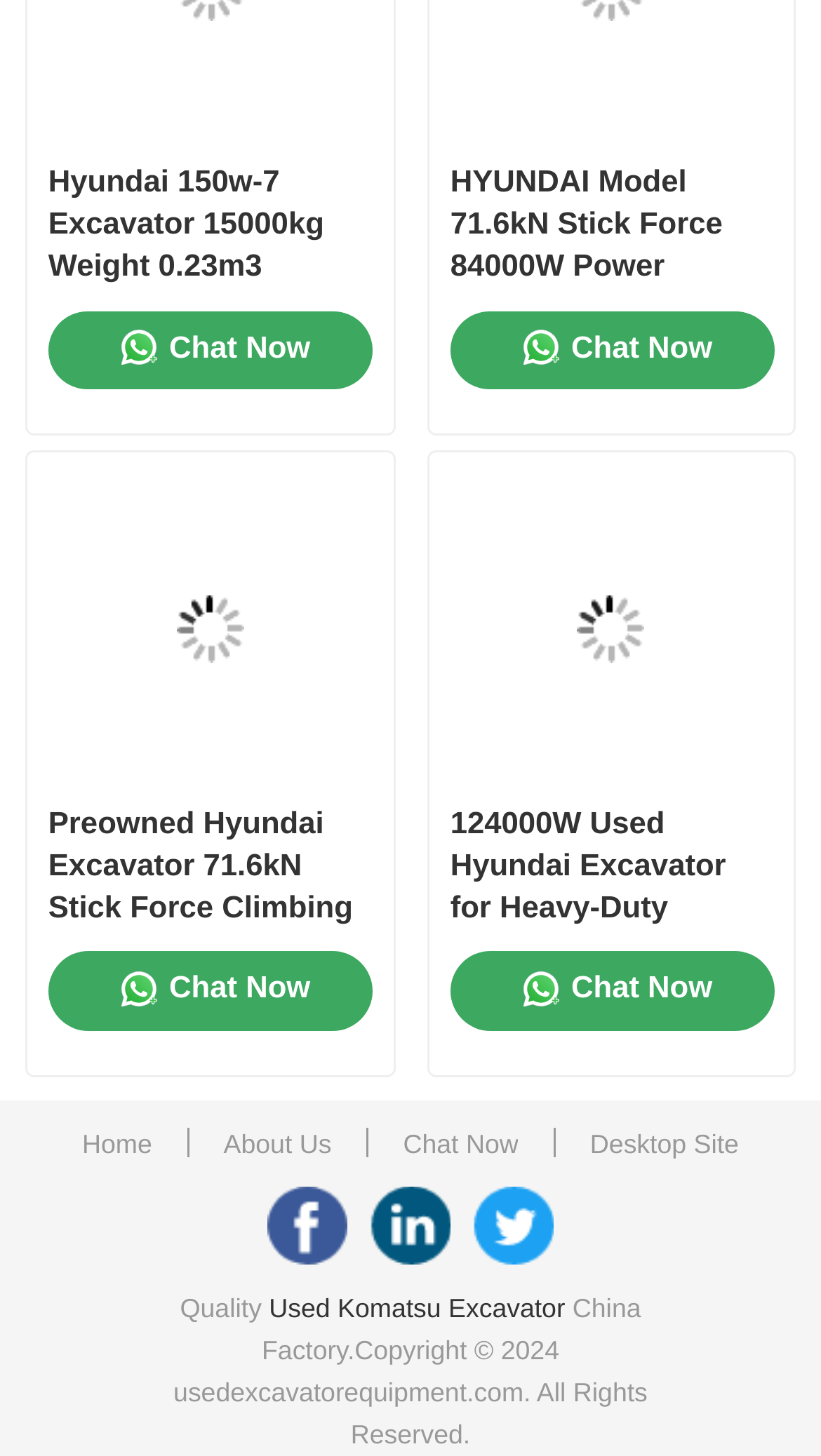Can you determine the bounding box coordinates of the area that needs to be clicked to fulfill the following instruction: "Chat with the sales representative"?

[0.059, 0.213, 0.453, 0.268]